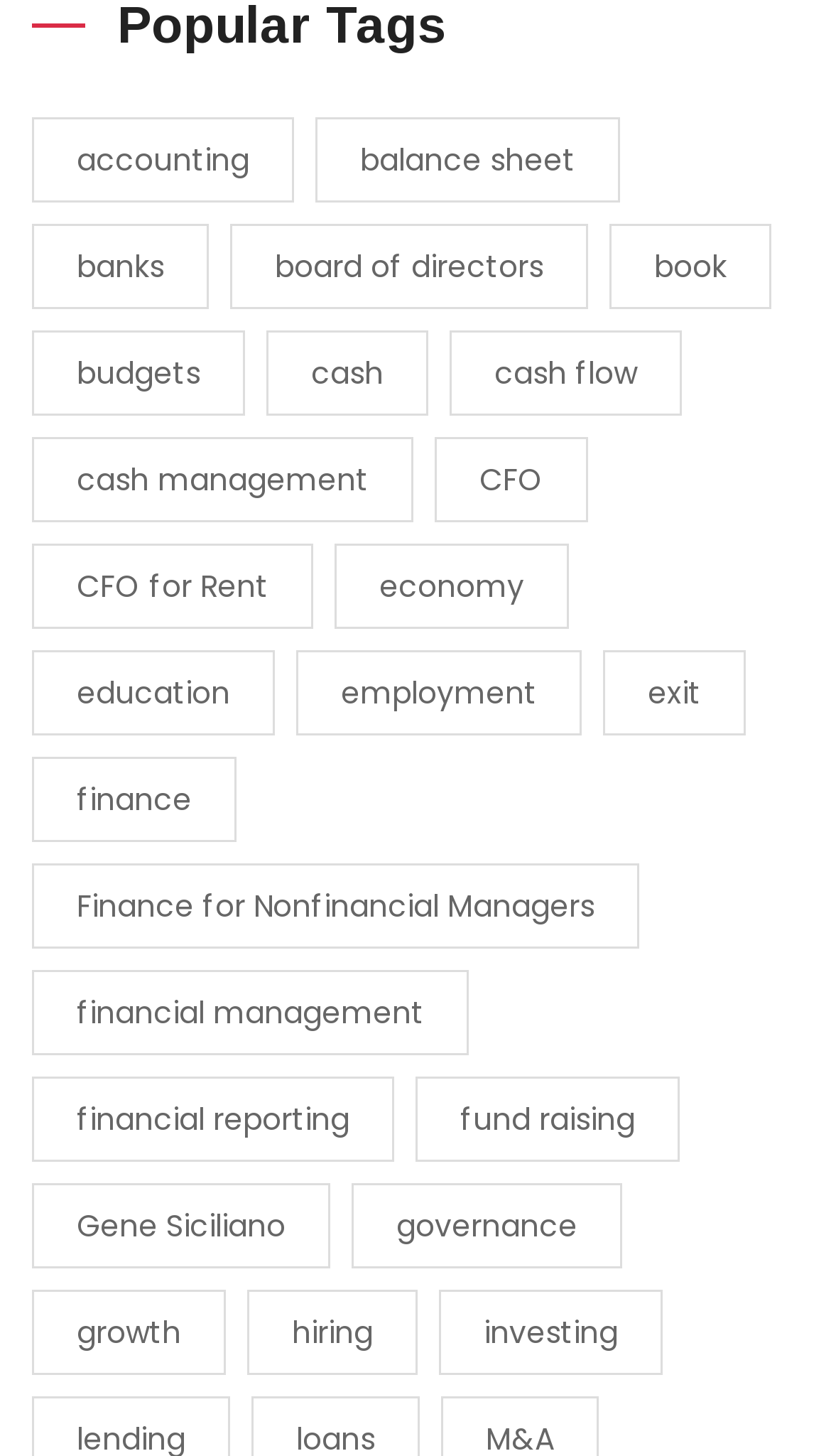Specify the bounding box coordinates for the region that must be clicked to perform the given instruction: "Call the phone number".

None